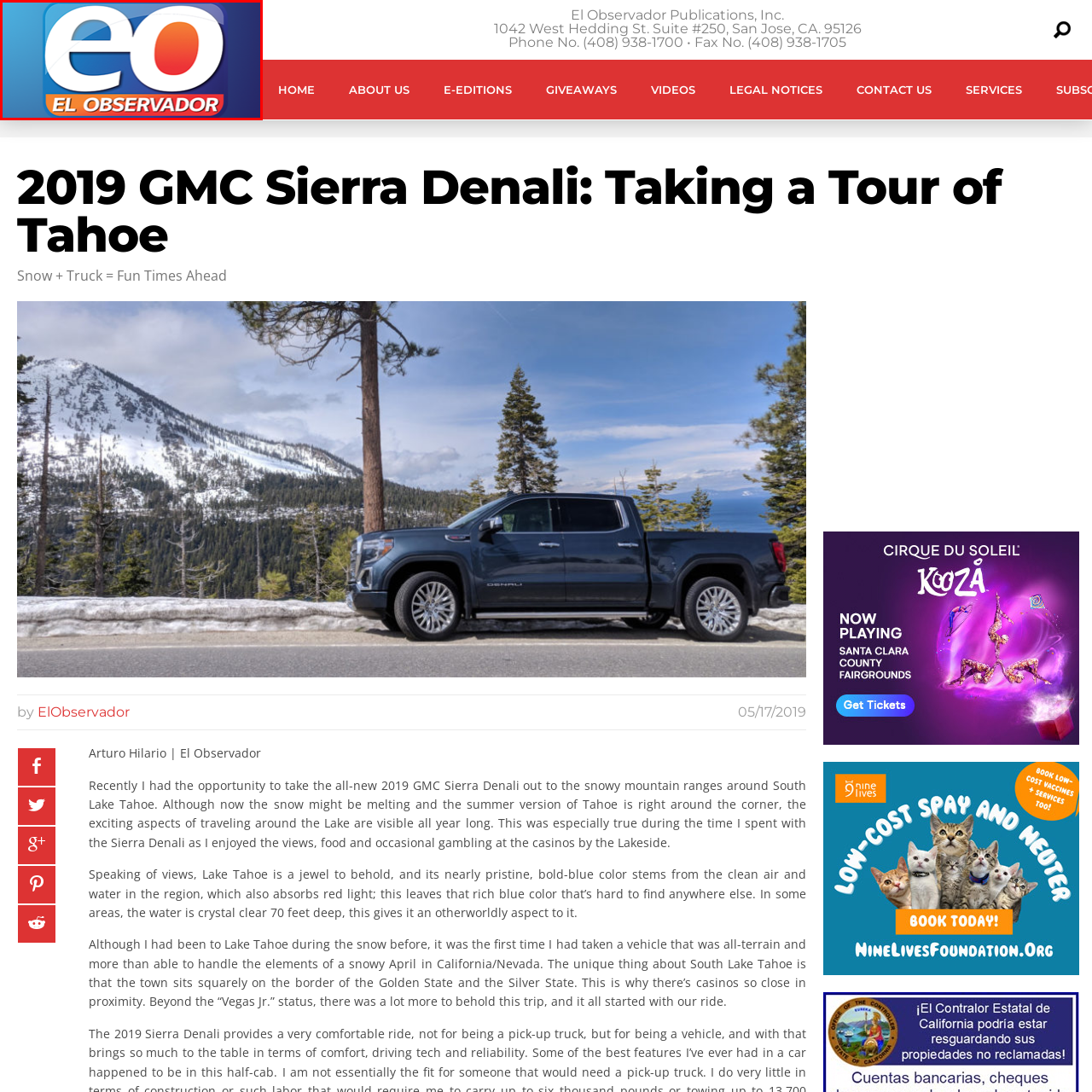Observe the image segment inside the red bounding box and answer concisely with a single word or phrase: What is the design goal of the logo?

To convey a modern and approachable news source